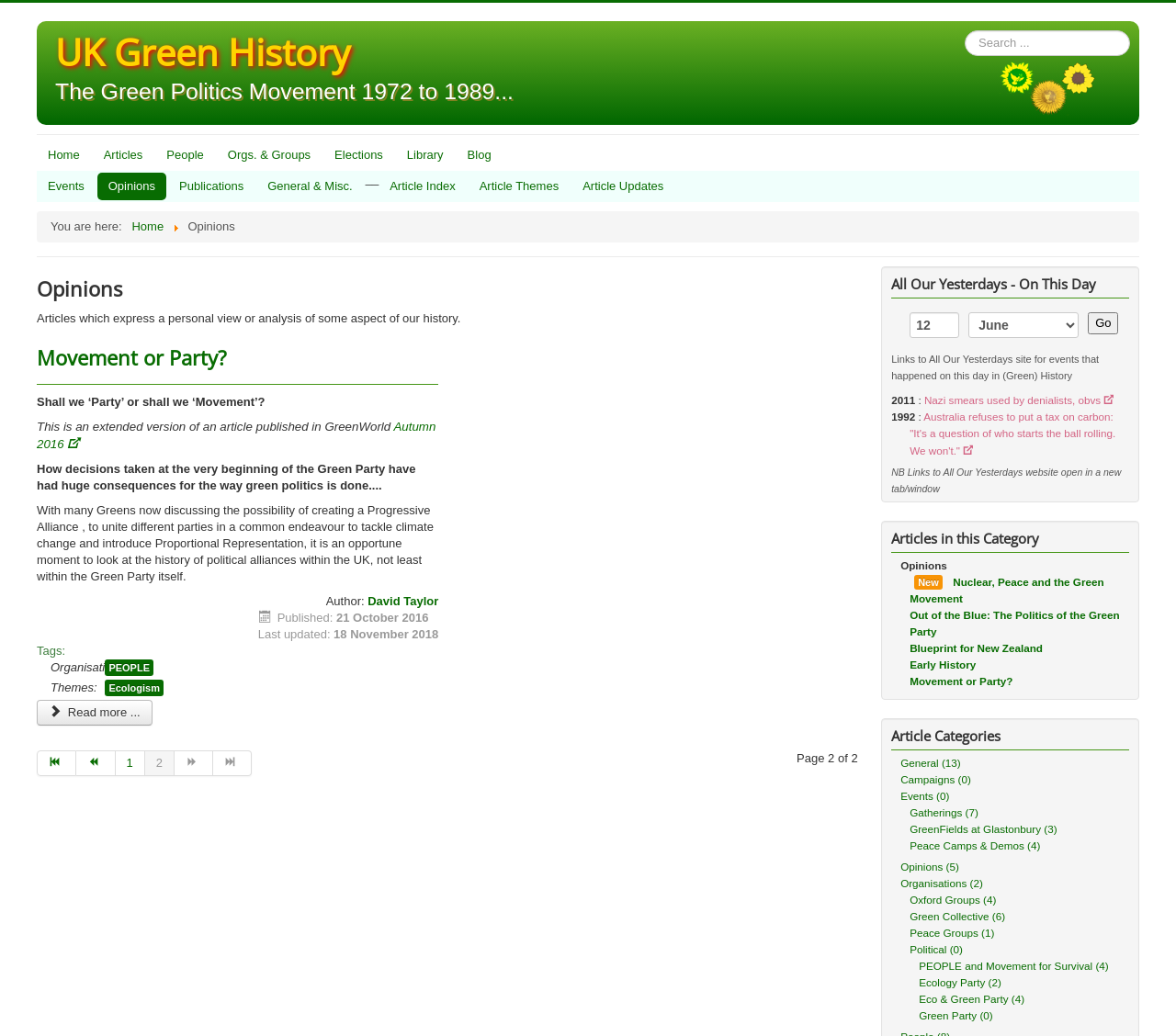Determine the bounding box coordinates of the clickable element to complete this instruction: "View book details". Provide the coordinates in the format of four float numbers between 0 and 1, [left, top, right, bottom].

None